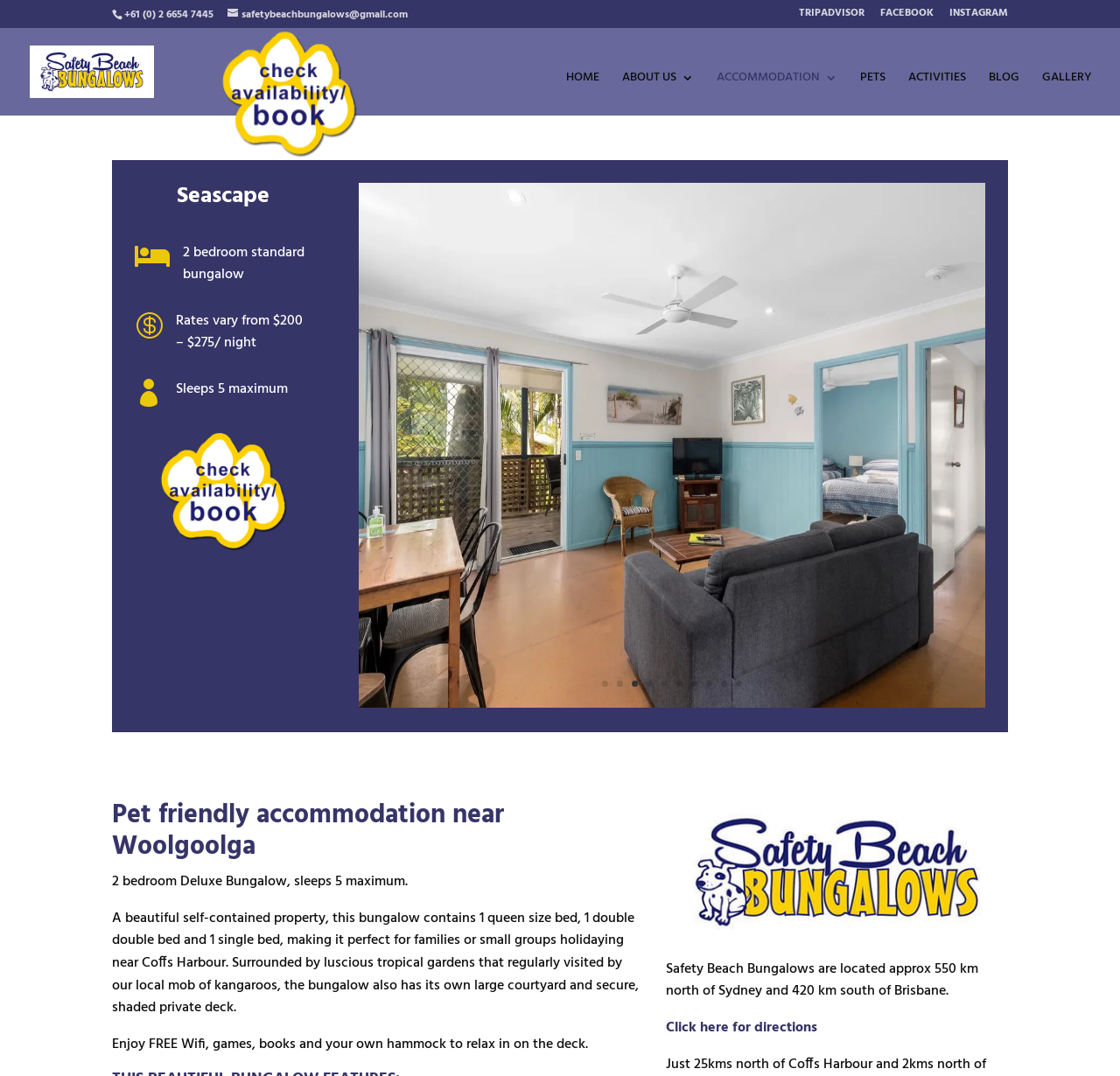Determine the bounding box coordinates of the section I need to click to execute the following instruction: "Visit the Facebook page". Provide the coordinates as four float numbers between 0 and 1, i.e., [left, top, right, bottom].

[0.786, 0.007, 0.834, 0.024]